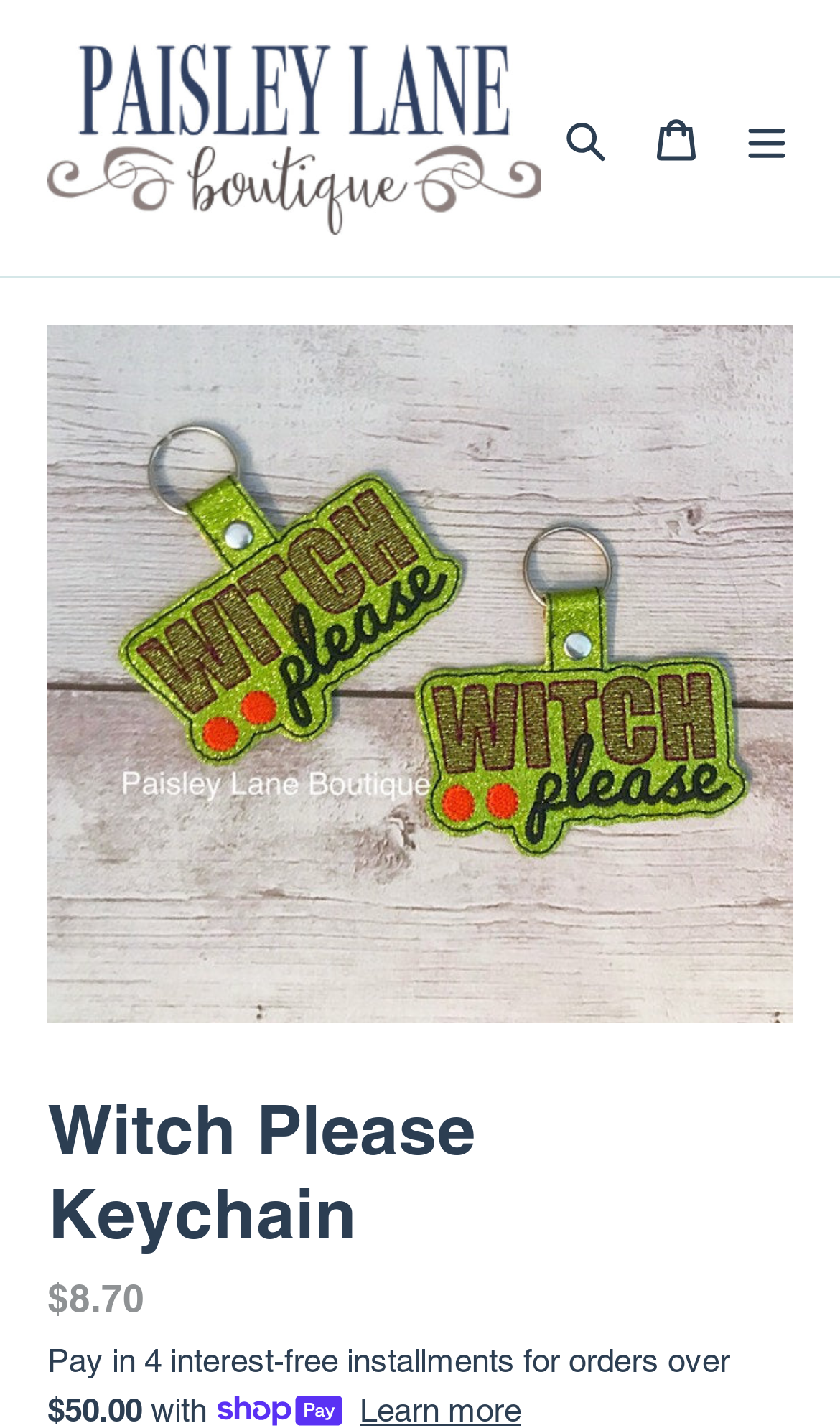Provide a one-word or brief phrase answer to the question:
What is the minimum order amount for interest-free installments?

$50.00